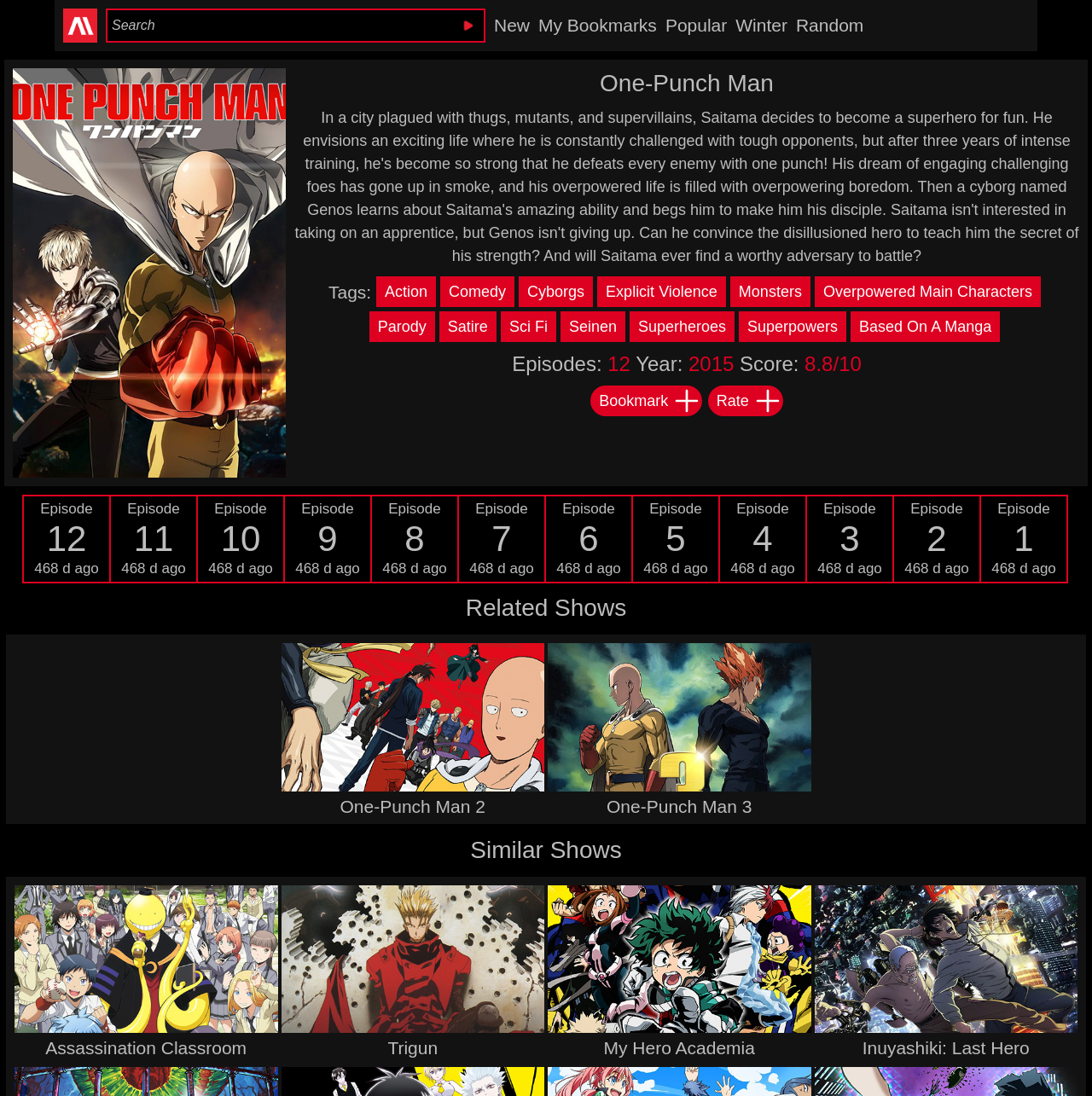Construct a comprehensive description capturing every detail on the webpage.

This webpage is about the anime "One-Punch Man". At the top left corner, there is an "animeheaven logo" image, accompanied by a search bar and a button. To the right of the logo, there are several links, including "New", "My Bookmarks", "Popular", "Winter", and "Random".

Below the top navigation bar, there is a large poster image of "One-Punch Man Anime". To the right of the poster, there are several tags, including "Action", "Comedy", "Cyborgs", and more. These tags are links, and they are arranged in a horizontal row.

Below the tags, there is information about the anime, including the number of episodes (12), the year it was released (2015), and its score (8.8/10). There are also buttons to bookmark and rate the anime.

Further down the page, there are links to individual episodes of the anime, labeled as "Episode 1", "Episode 2", and so on. These links are arranged in a vertical column.

In the middle of the page, there is a section labeled "Related Shows", which features links to other anime shows, including "One-Punch Man 2" and "One-Punch Man 3". Each link is accompanied by a small image.

At the bottom of the page, there is a section labeled "Similar Shows", which features links to other anime shows, including "Assassination Classroom", "Trigun", "My Hero Academia", and "Inuyashiki: Last Hero". Each link is accompanied by a small image.